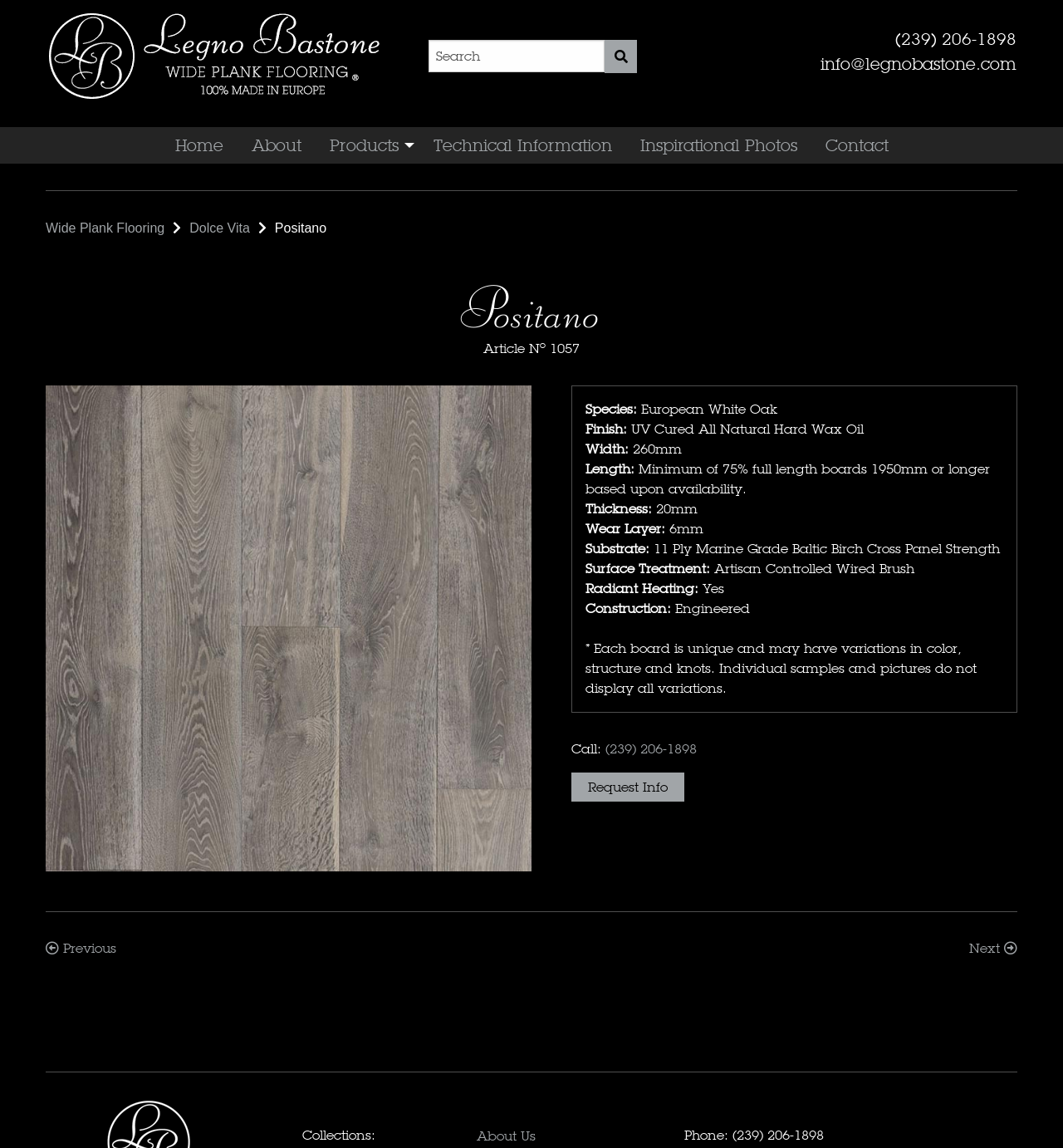Please respond to the question with a concise word or phrase:
What is the species of the product?

European White Oak